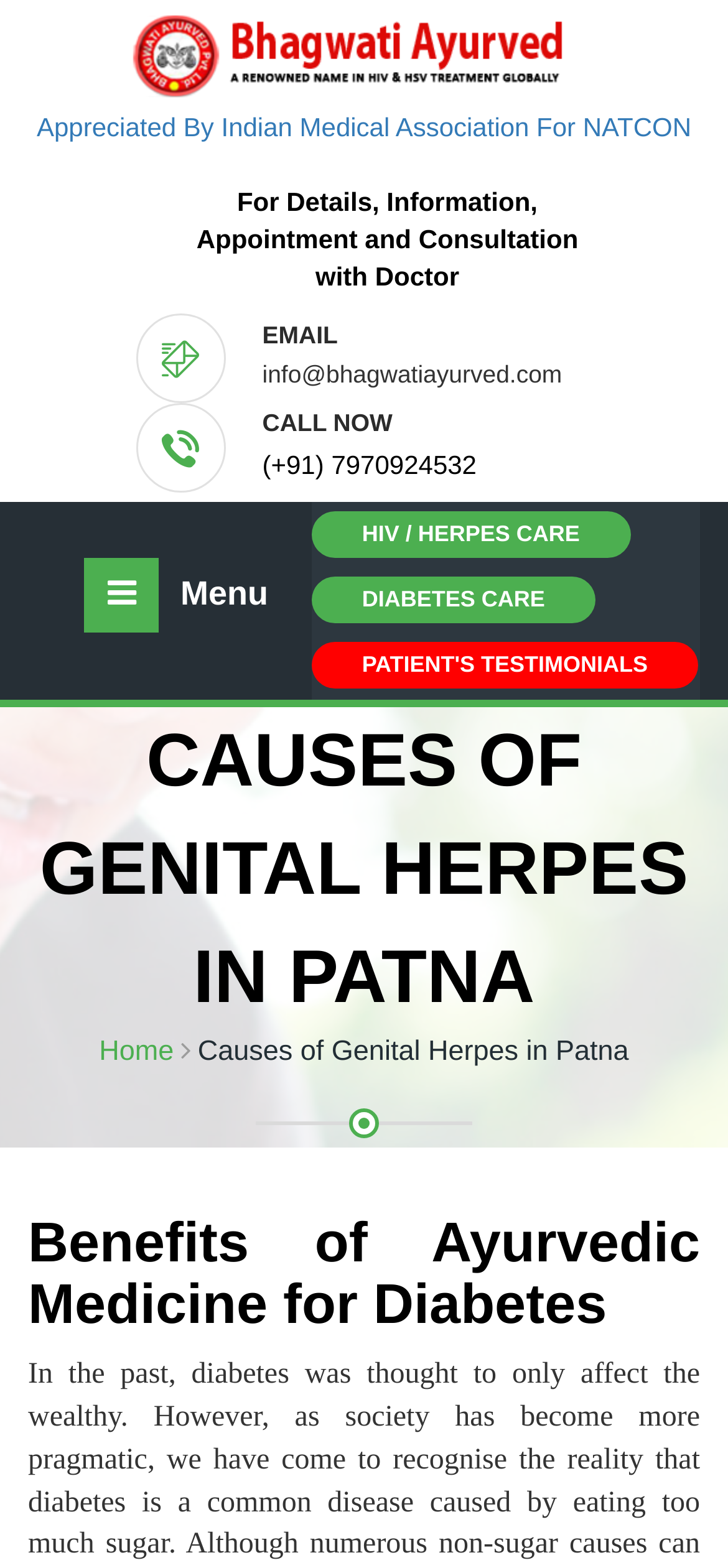Please identify the bounding box coordinates of the element that needs to be clicked to execute the following command: "Click the 'CALL NOW' button". Provide the bounding box using four float numbers between 0 and 1, formatted as [left, top, right, bottom].

[0.36, 0.261, 0.655, 0.278]